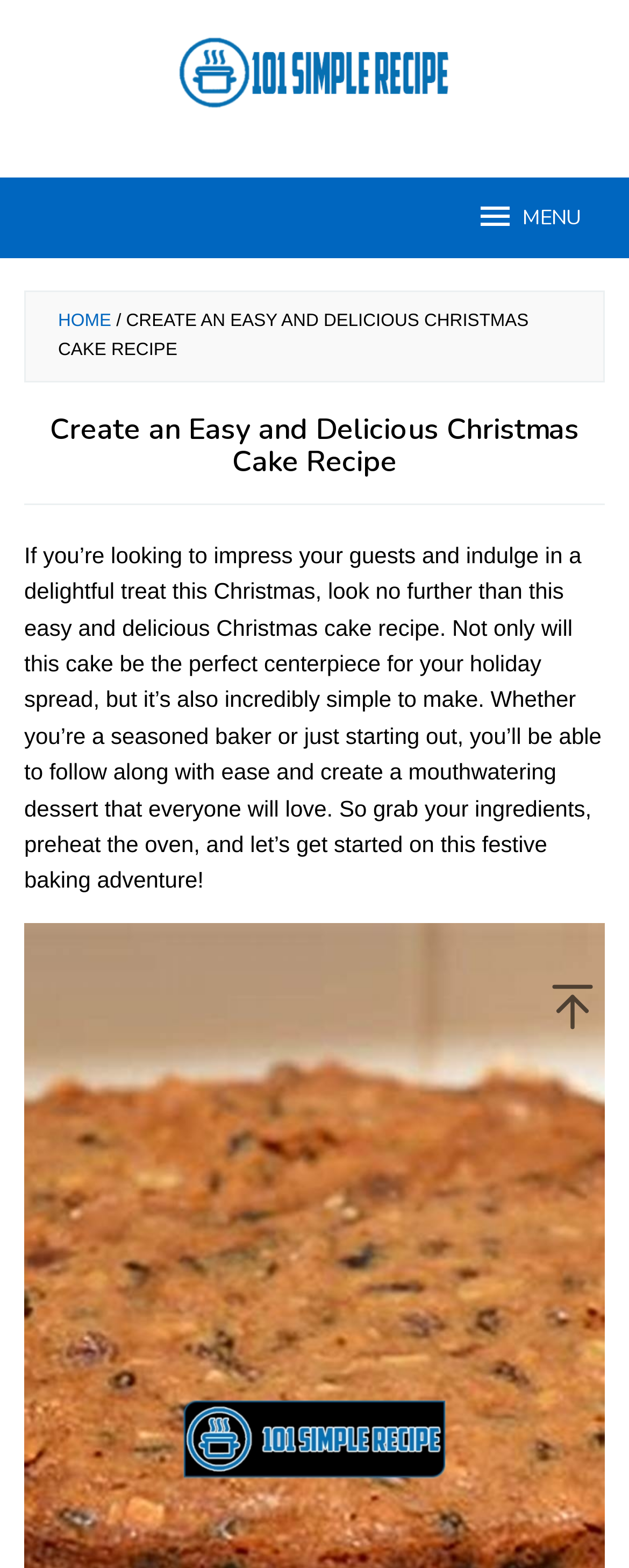Please use the details from the image to answer the following question comprehensively:
What is the purpose of the Christmas cake recipe?

I inferred the answer by reading the introductory paragraph of the webpage, which states that the Christmas cake recipe is perfect for impressing guests and indulging in a delightful treat during the holiday season.